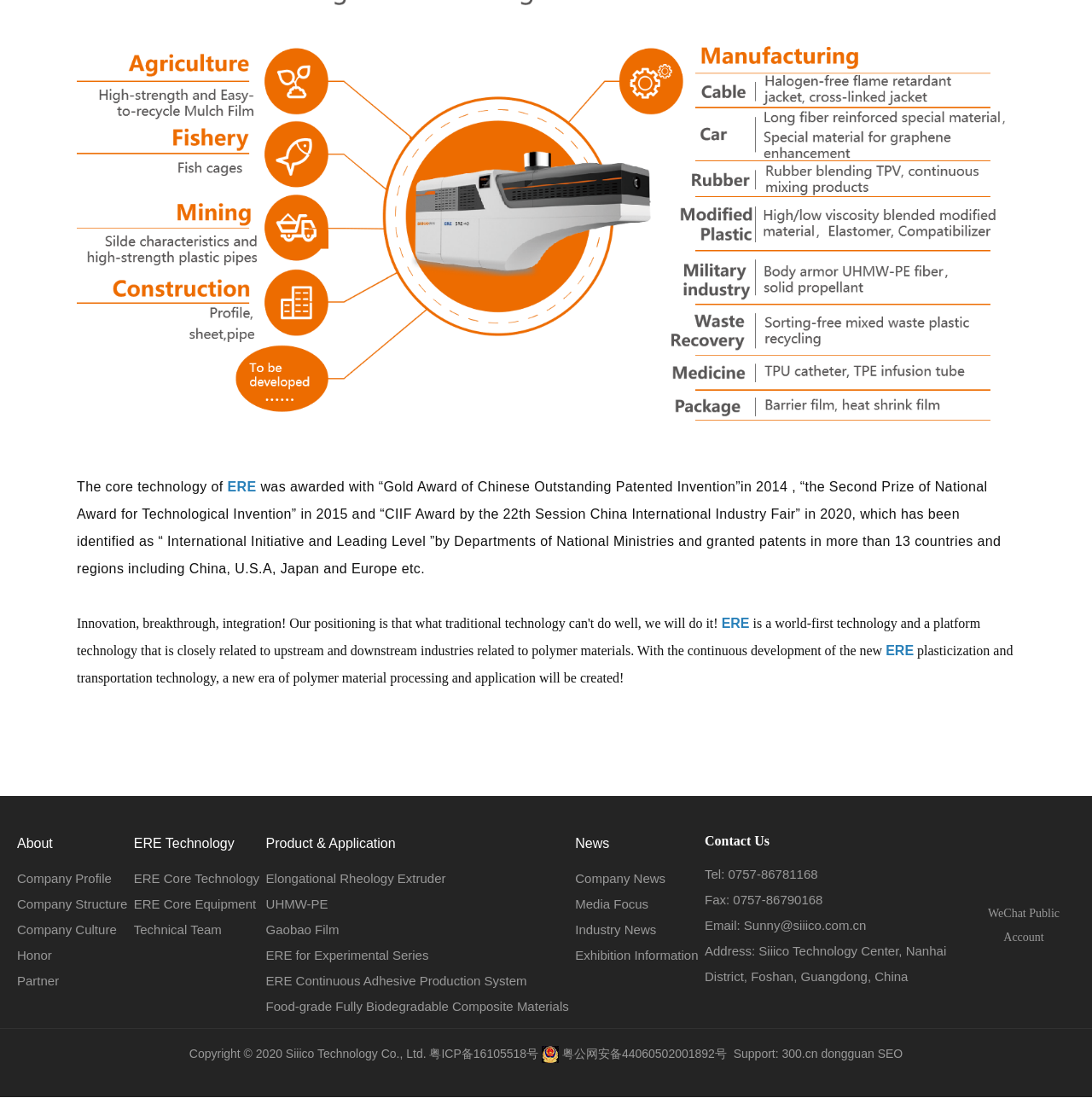Pinpoint the bounding box coordinates of the clickable area necessary to execute the following instruction: "Check Company Profile". The coordinates should be given as four float numbers between 0 and 1, namely [left, top, right, bottom].

[0.016, 0.789, 0.122, 0.813]